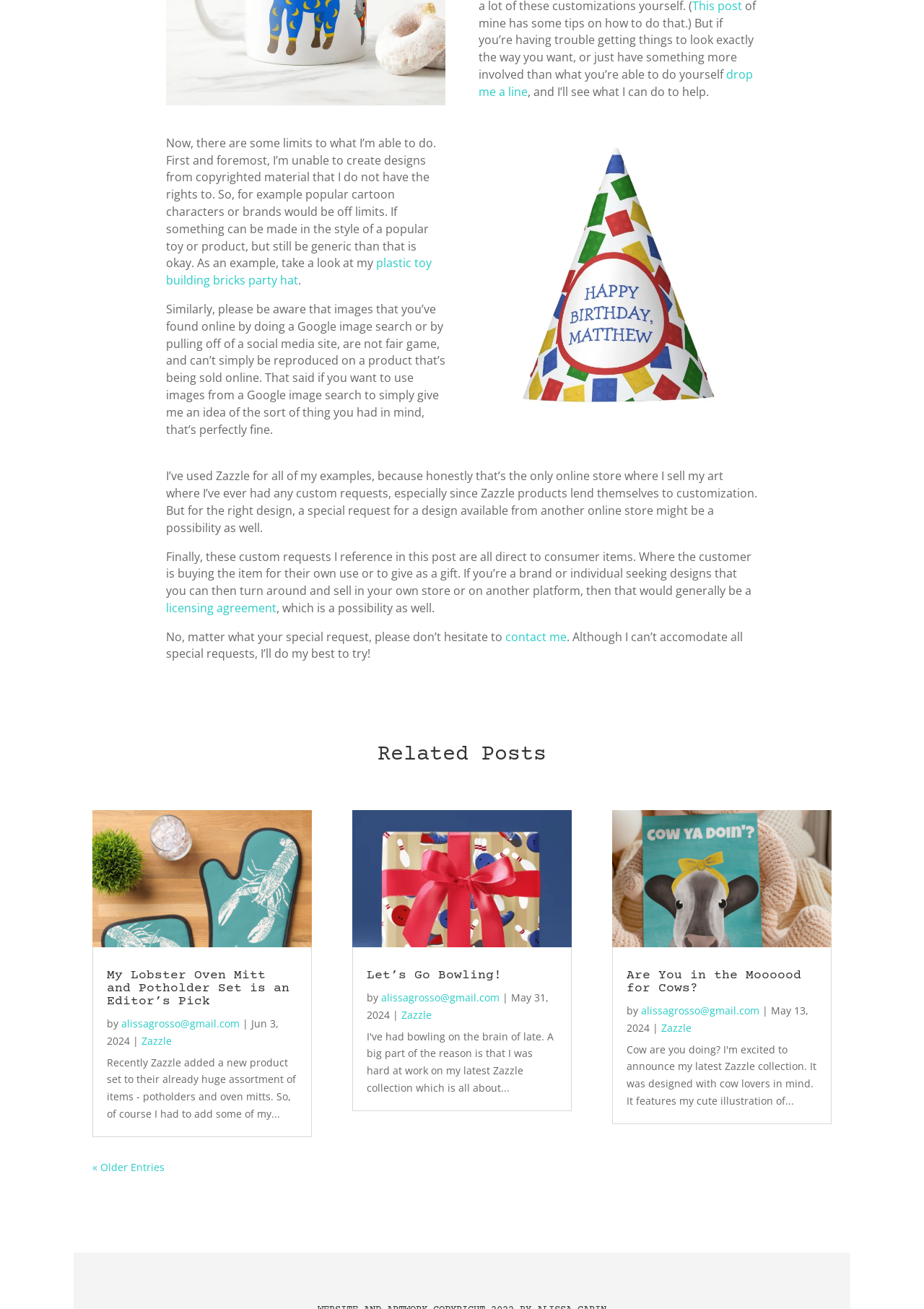Identify the bounding box coordinates for the region of the element that should be clicked to carry out the instruction: "view older entries". The bounding box coordinates should be four float numbers between 0 and 1, i.e., [left, top, right, bottom].

[0.1, 0.886, 0.178, 0.897]